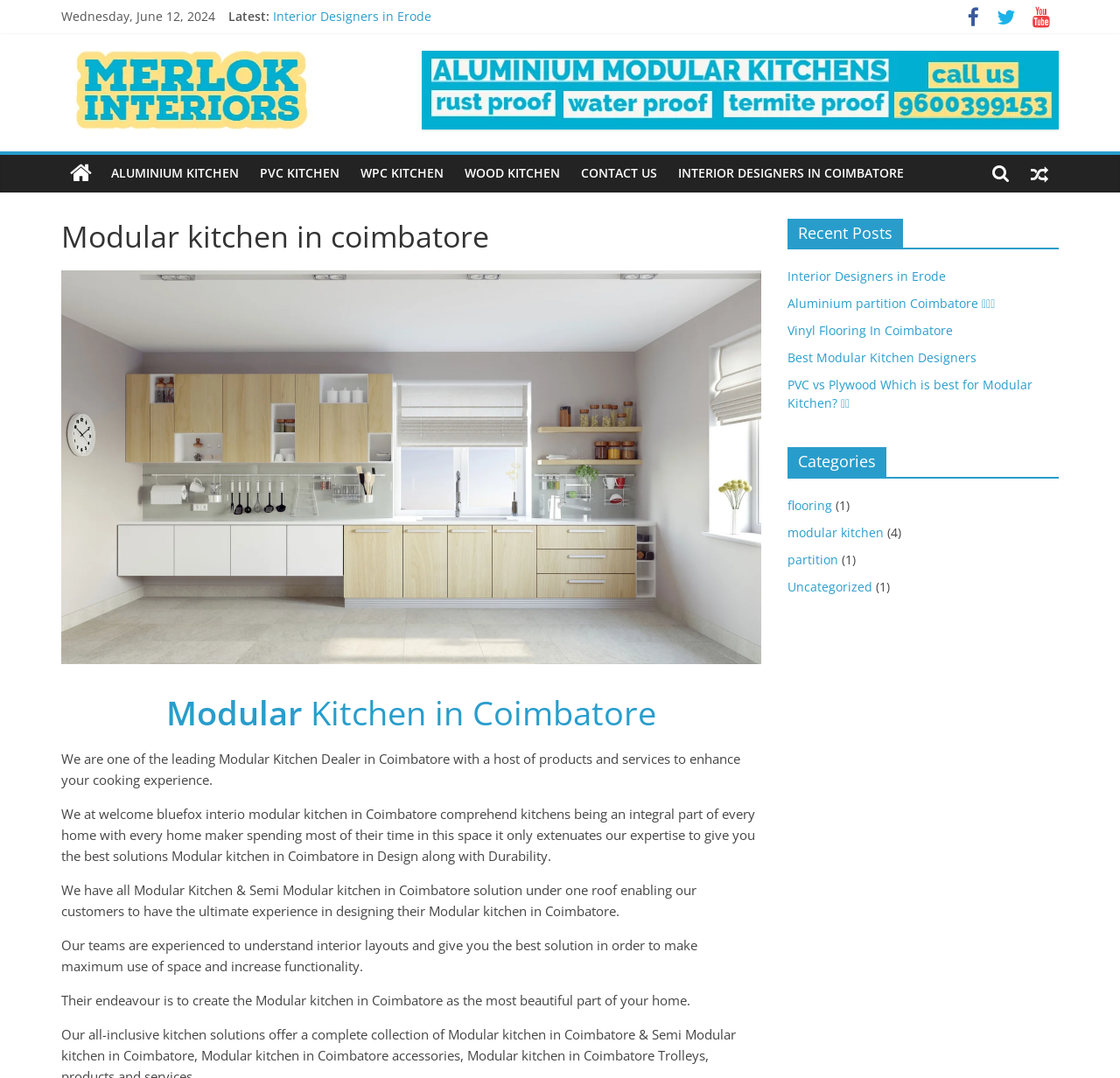What is the company name mentioned on the webpage?
Use the information from the image to give a detailed answer to the question.

The company name is mentioned in the root element of the webpage, which has a text description 'Modular KItchen in Coimbatore -Bluefox Interio 95140 19199'. This suggests that Bluefox Interio is the company providing modular kitchen services in Coimbatore.